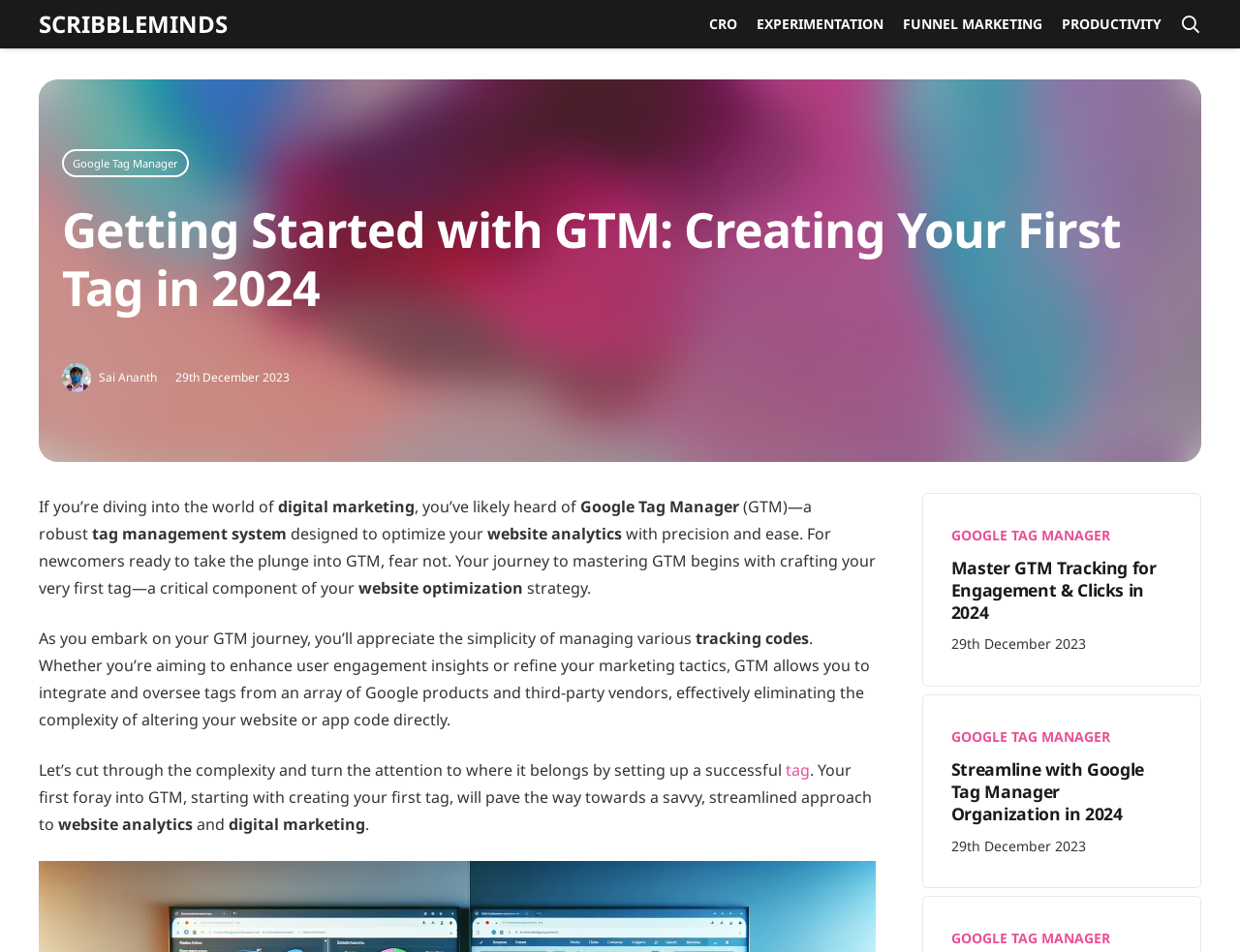What is the author of the article?
Kindly answer the question with as much detail as you can.

I found the author's name by looking at the static text element that says 'Sai Ananth' which is located below the heading 'Getting Started with GTM: Creating Your First Tag in 2024'.